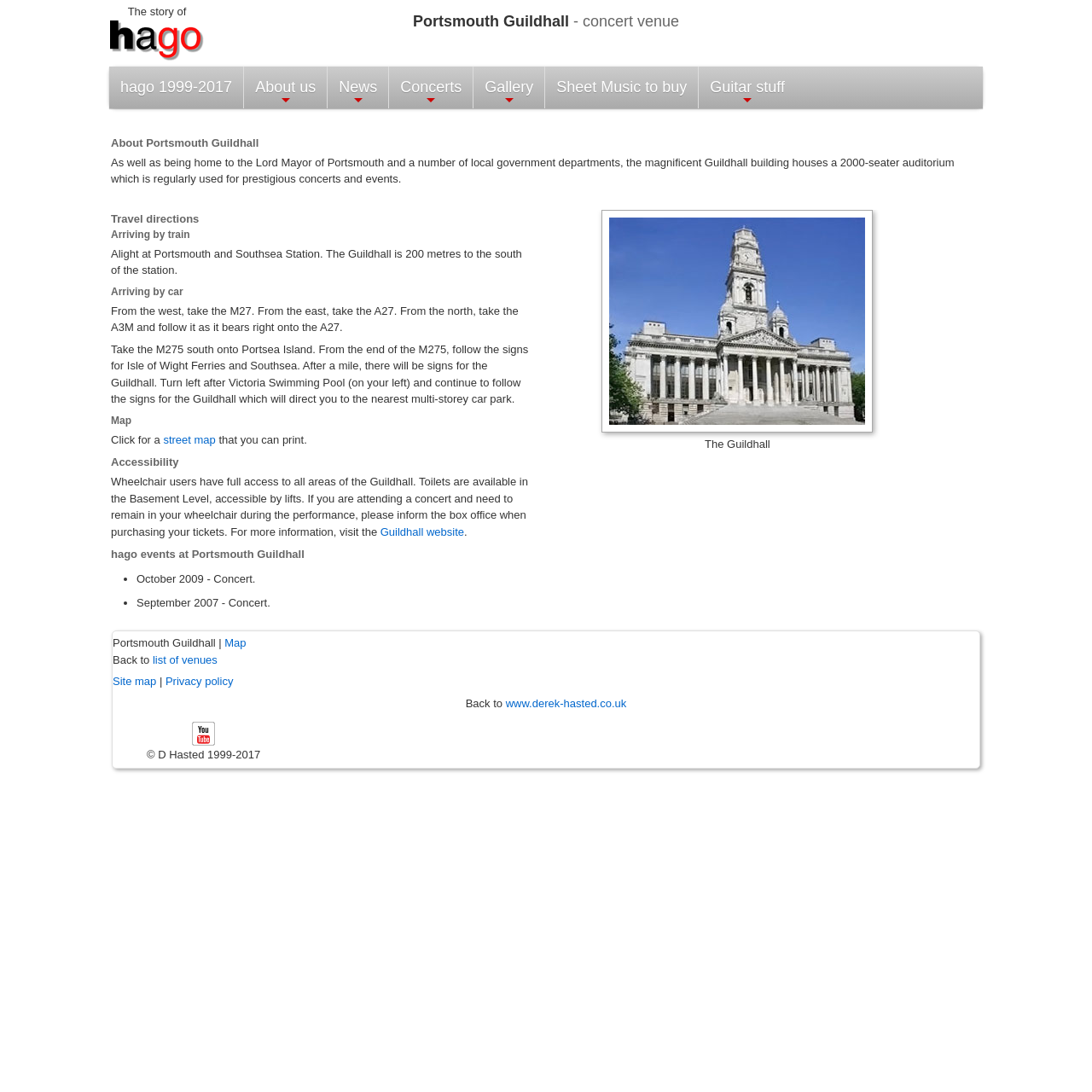Extract the primary header of the webpage and generate its text.

Portsmouth Guildhall - concert venue